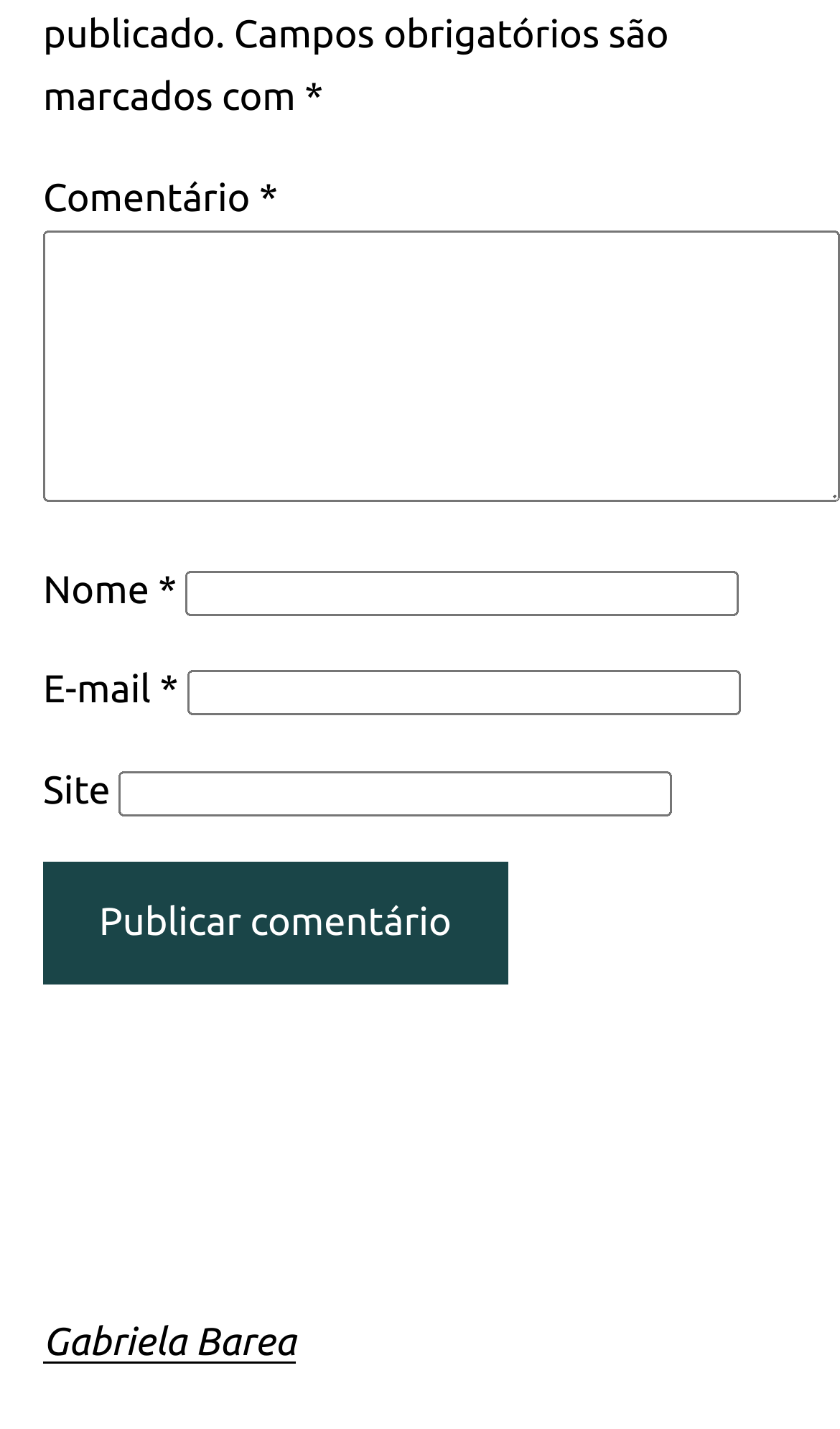What happens when the 'Publicar comentário' button is clicked?
Using the image provided, answer with just one word or phrase.

The comment is published